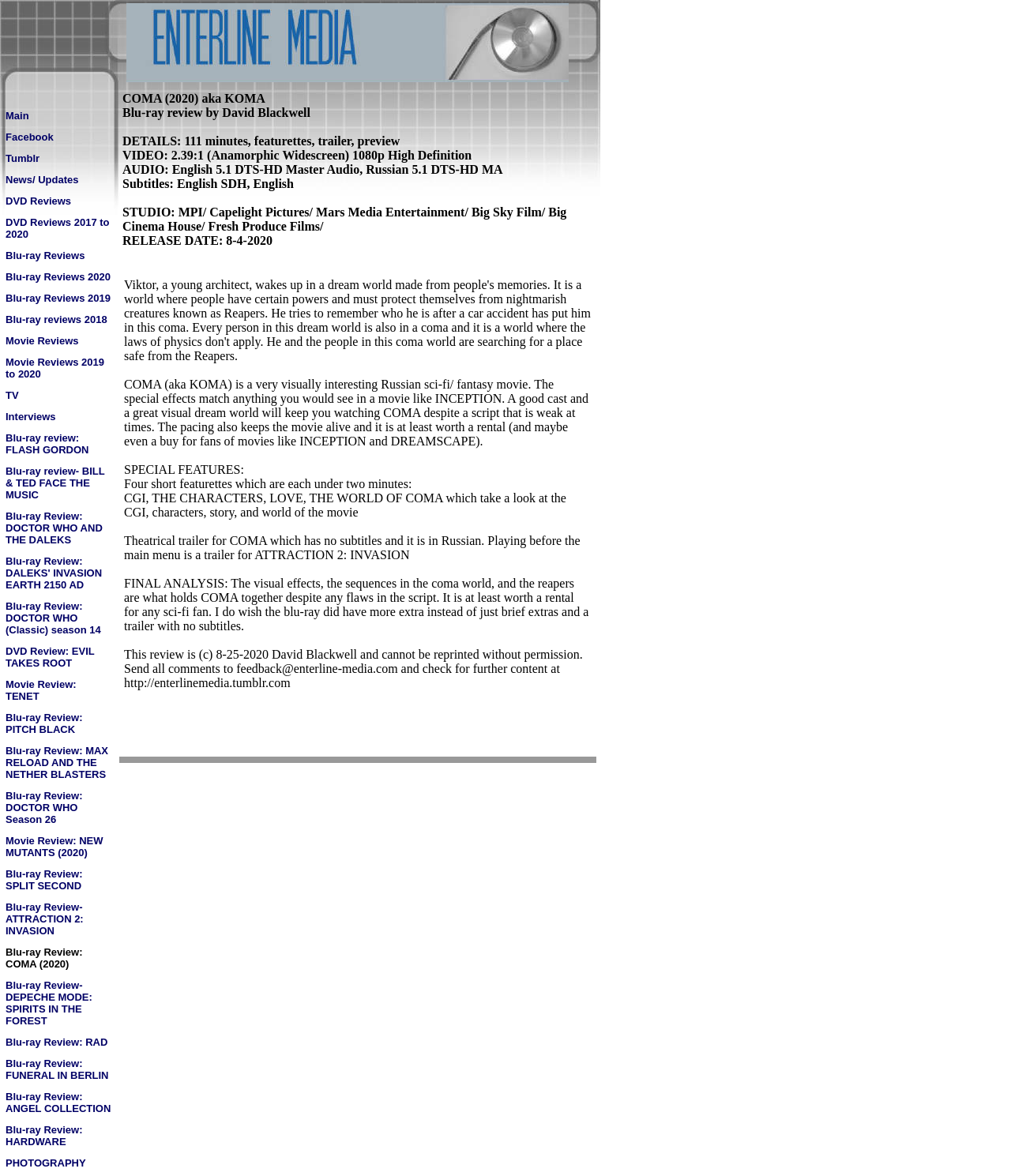What is the main navigation menu located?
Please look at the screenshot and answer using one word or phrase.

Left side